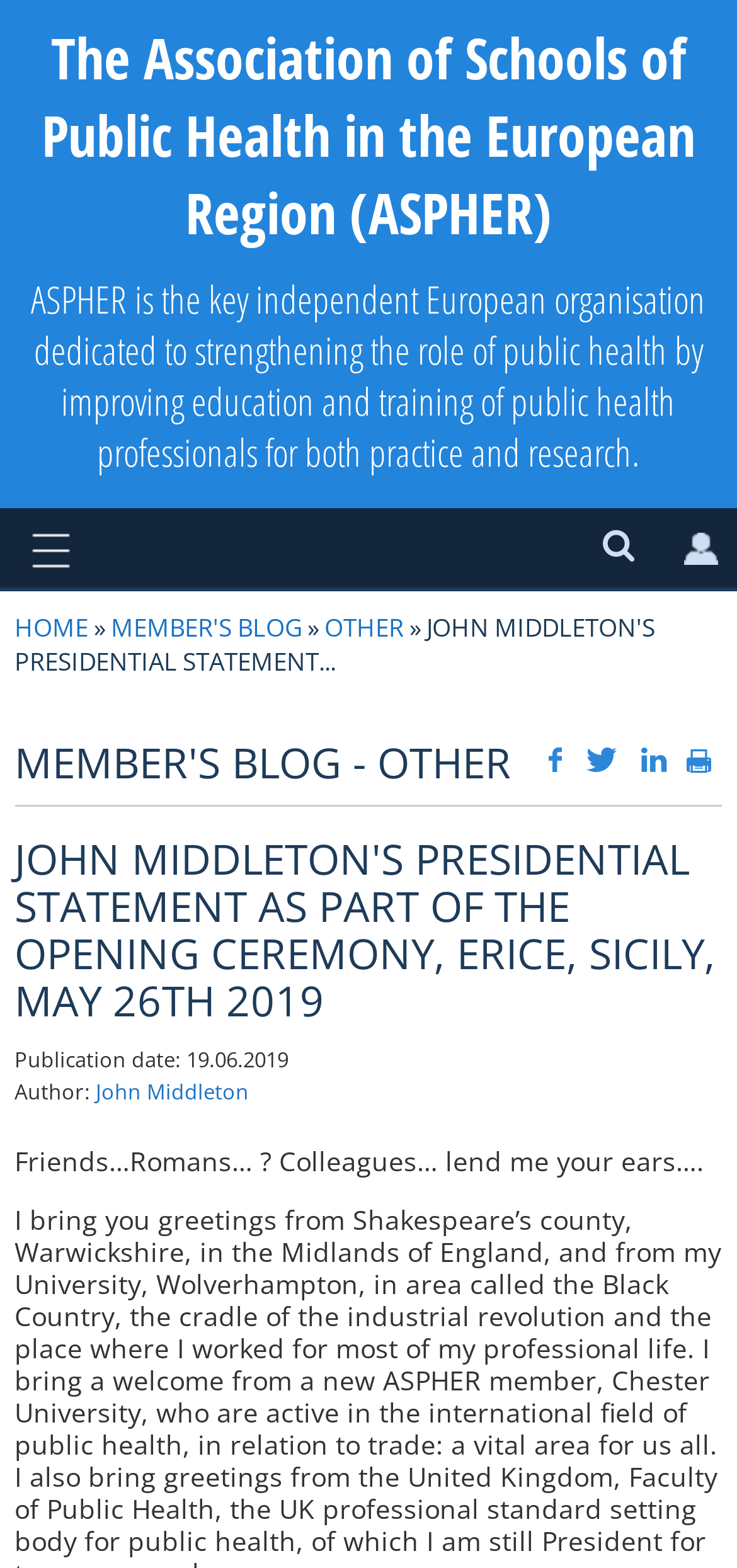Determine the bounding box coordinates of the clickable element necessary to fulfill the instruction: "Log in to the system". Provide the coordinates as four float numbers within the 0 to 1 range, i.e., [left, top, right, bottom].

[0.928, 0.34, 0.974, 0.365]